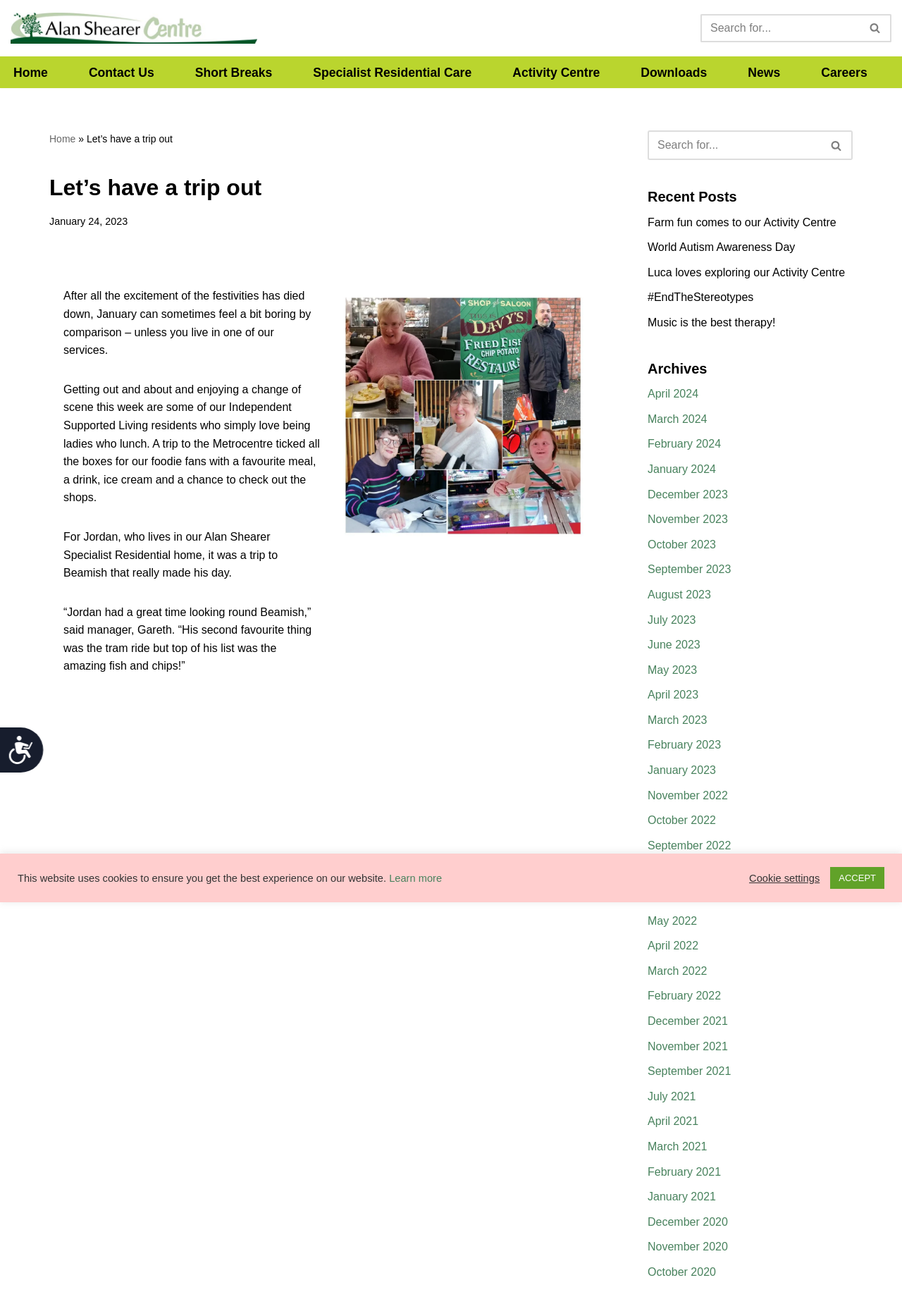How many links are there in the primary menu?
Look at the screenshot and provide an in-depth answer.

The primary menu is located at the top of the webpage, and it contains links to 'Home', 'Contact Us', 'Short Breaks', 'Specialist Residential Care', 'Activity Centre', 'Downloads', 'News', 'Careers', which makes a total of 9 links.